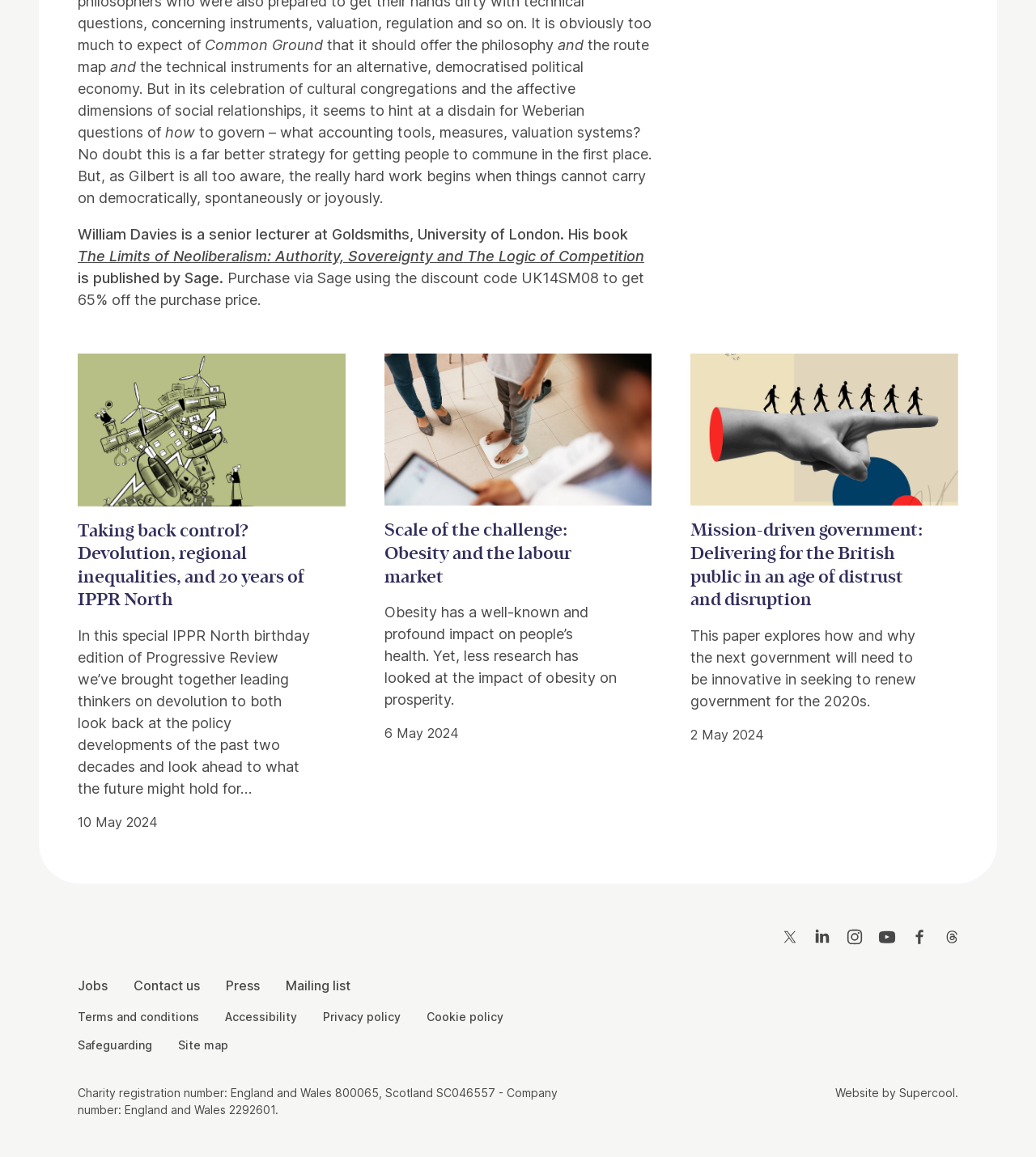Provide the bounding box coordinates for the area that should be clicked to complete the instruction: "Visit the Twitter page".

[0.75, 0.797, 0.775, 0.821]